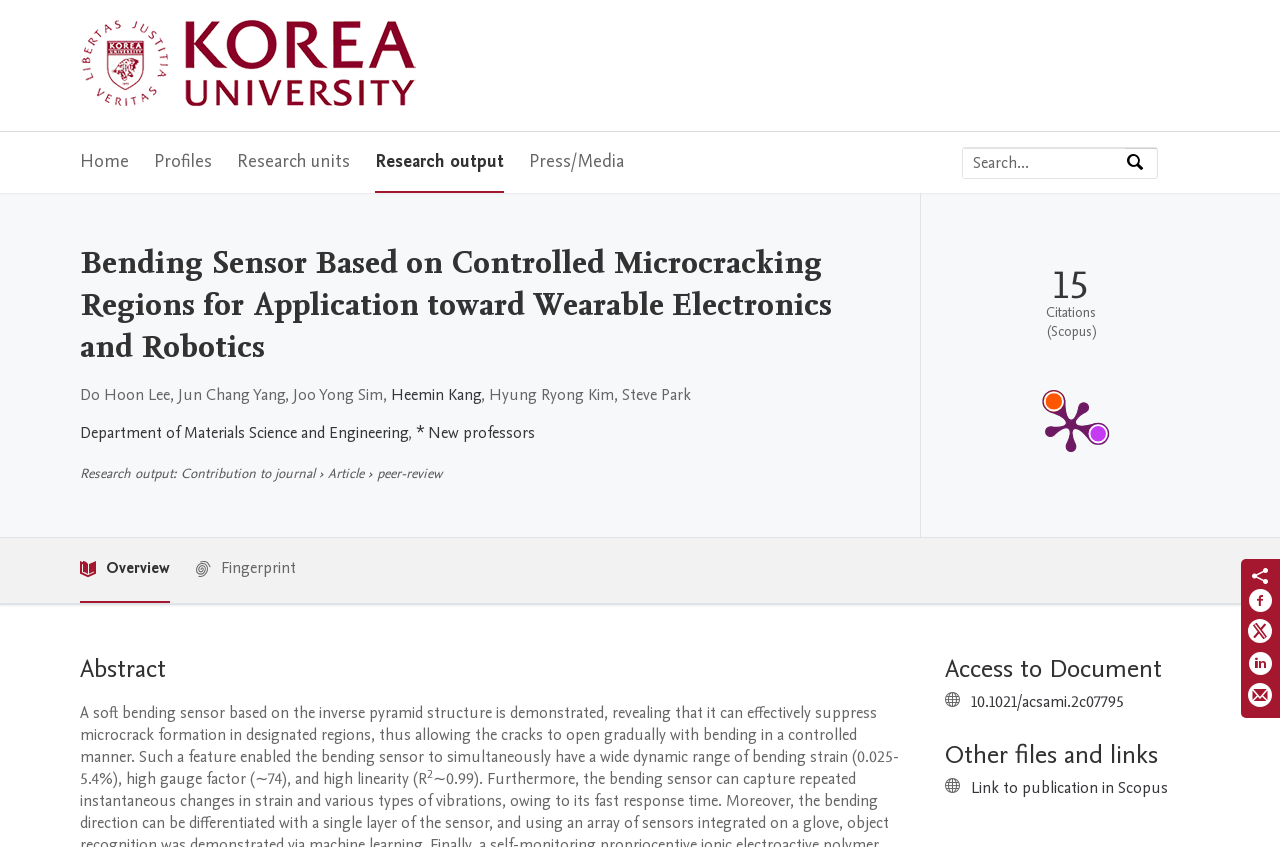What is the university logo displayed on the webpage?
Based on the image, provide a one-word or brief-phrase response.

Korea University Logo